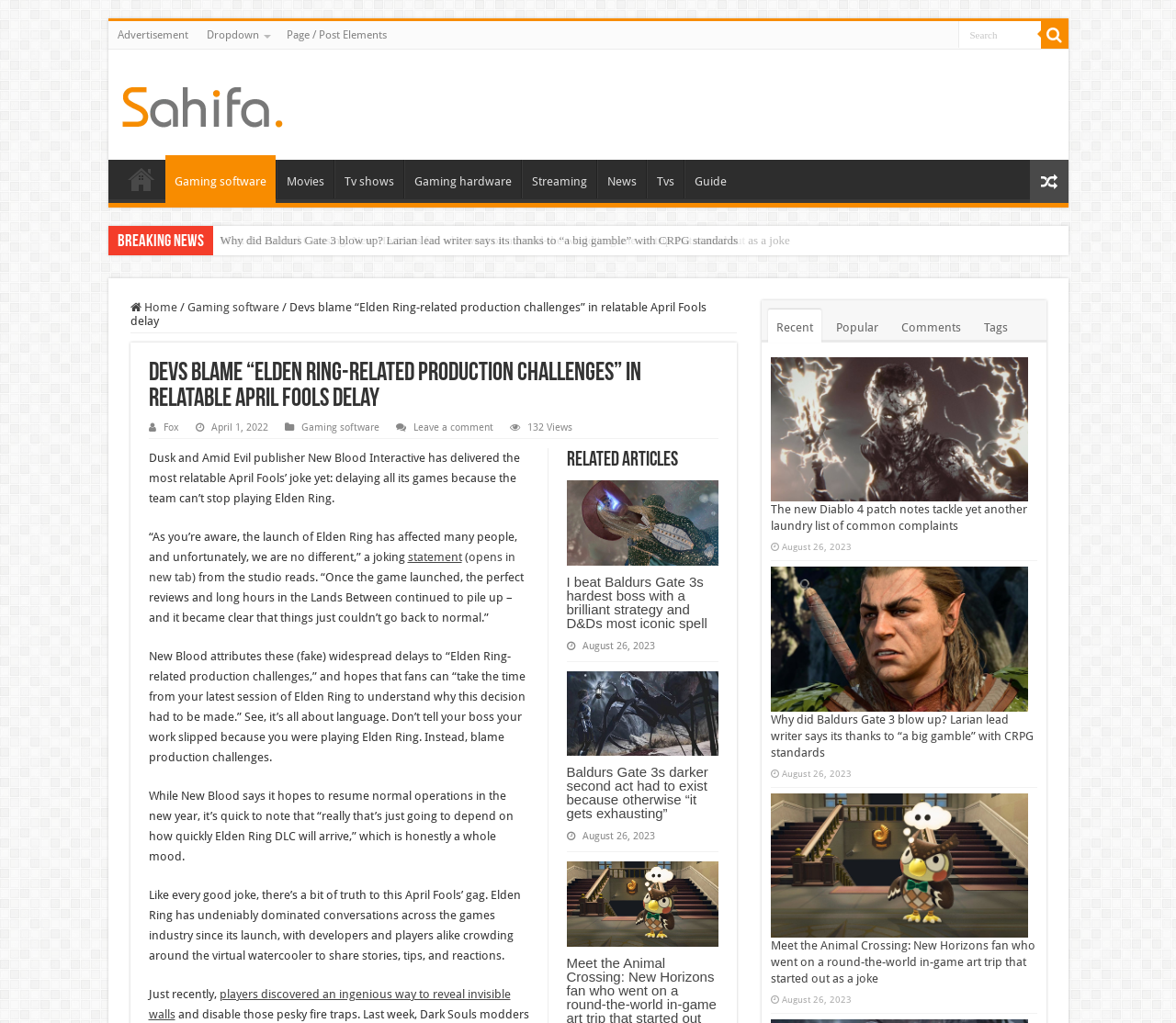Can you find and generate the webpage's heading?

Devs blame “Elden Ring-related production challenges” in relatable April Fools delay